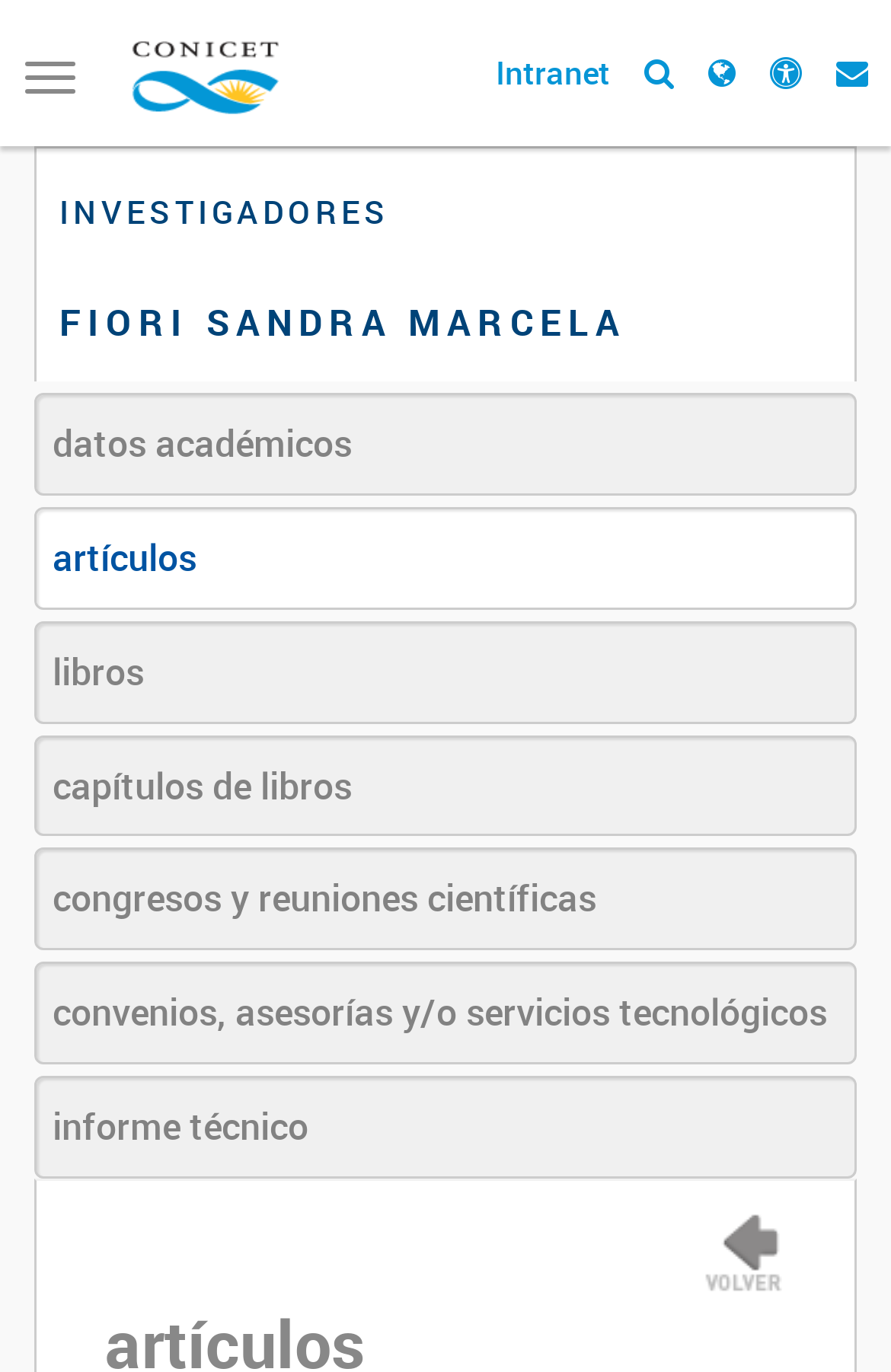Find the coordinates for the bounding box of the element with this description: "title="Contacto"".

[0.938, 0.037, 0.974, 0.068]